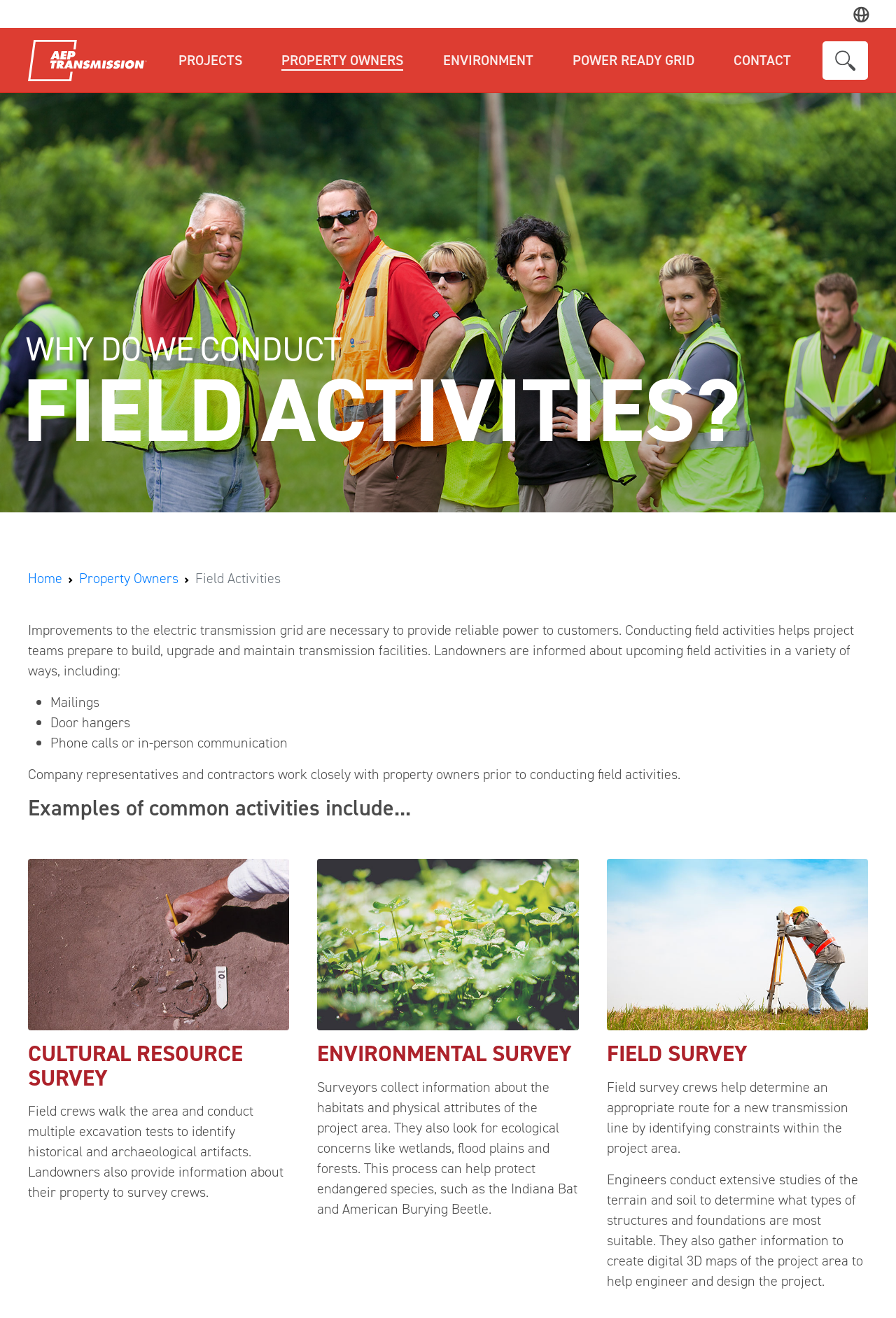Pinpoint the bounding box coordinates of the area that should be clicked to complete the following instruction: "Book now". The coordinates must be given as four float numbers between 0 and 1, i.e., [left, top, right, bottom].

None